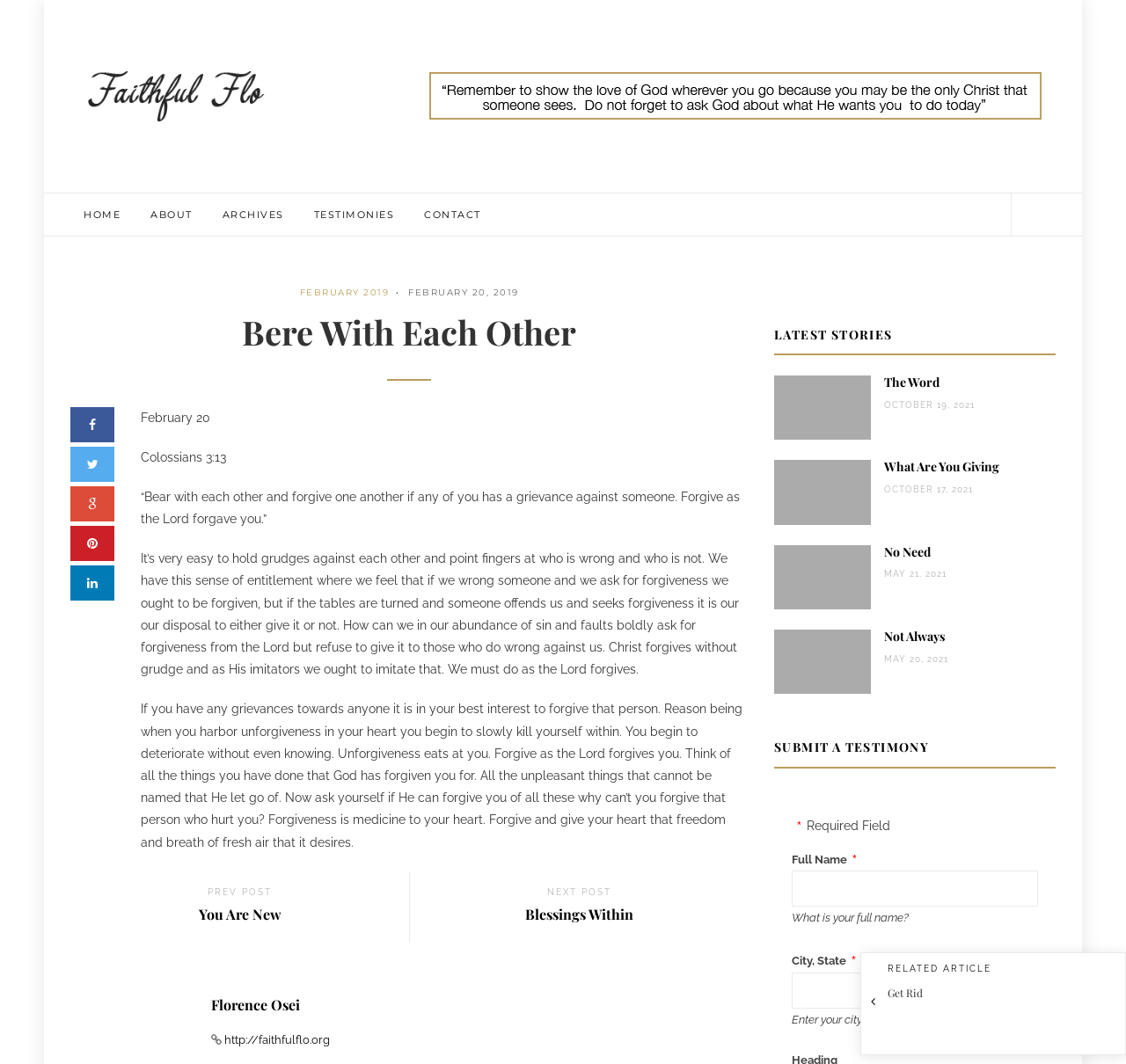Identify the bounding box coordinates for the element you need to click to achieve the following task: "Click on the 'Faithful Flo' image". Provide the bounding box coordinates as four float numbers between 0 and 1, in the form [left, top, right, bottom].

[0.062, 0.066, 0.25, 0.115]